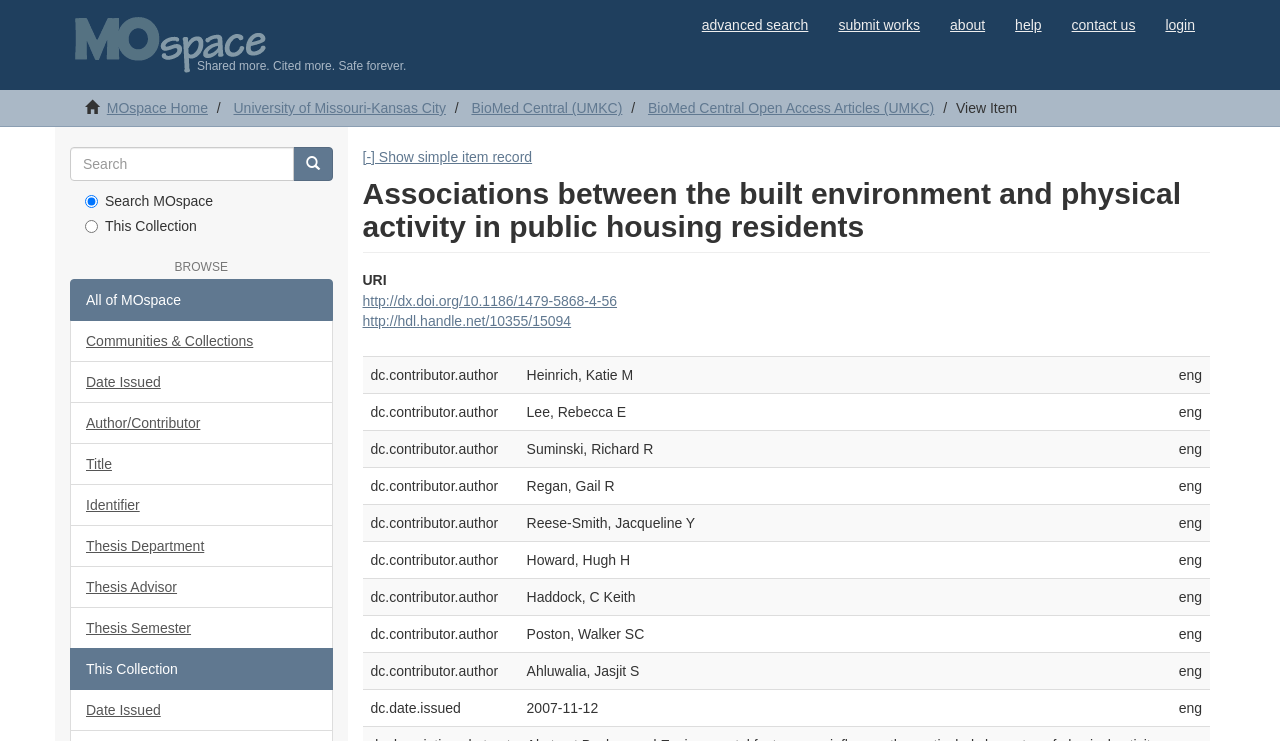Provide the bounding box coordinates of the UI element that matches the description: "University of Missouri-Kansas City".

[0.182, 0.135, 0.348, 0.157]